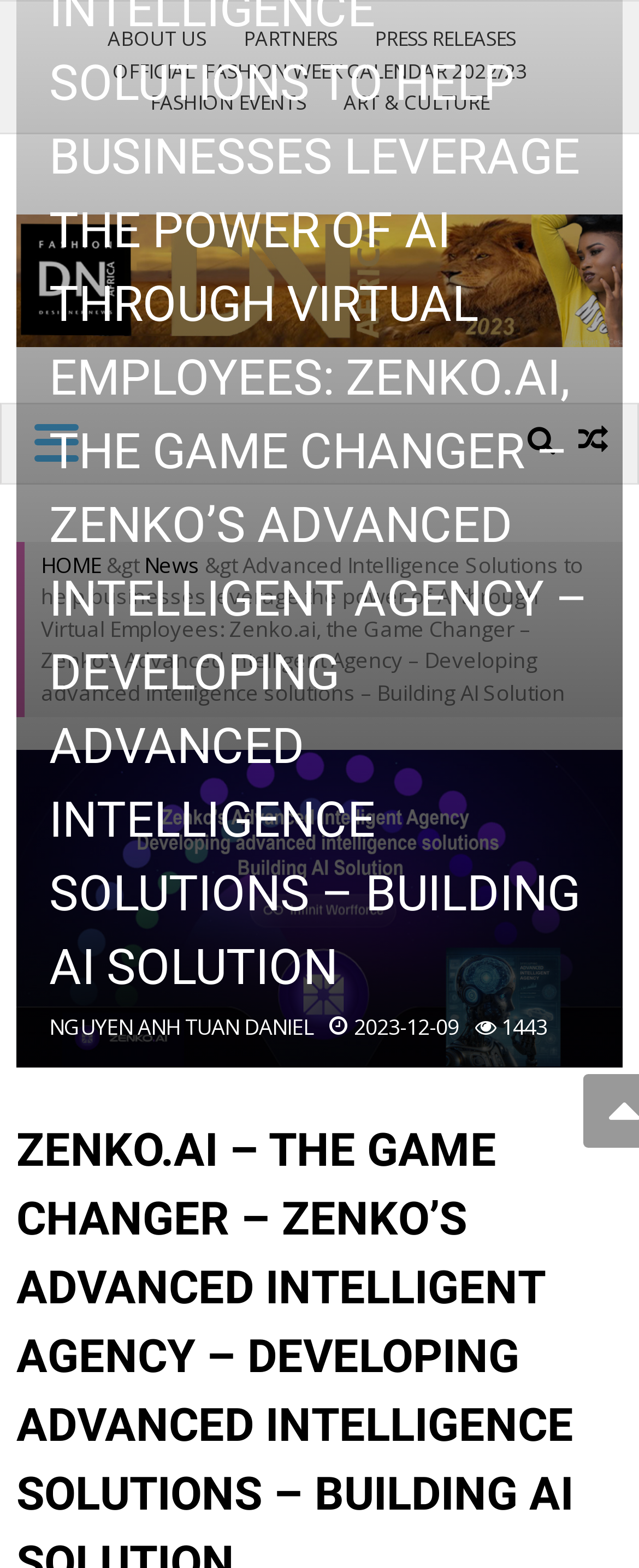What is the topic of the article related to Zenko.ai?
Based on the image, give a concise answer in the form of a single word or short phrase.

Advanced Intelligence Solutions